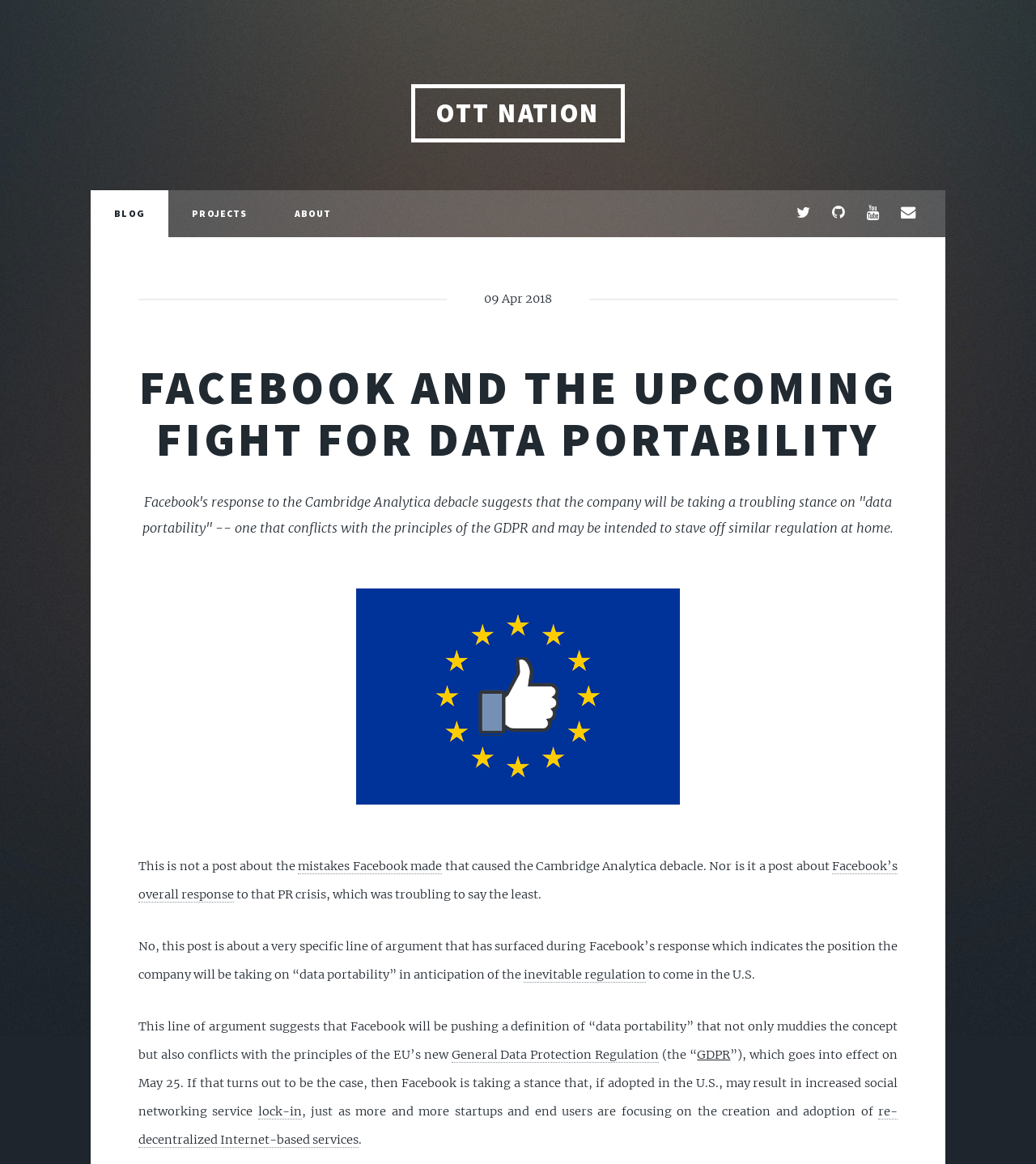Provide a comprehensive description of the webpage.

The webpage appears to be a blog post discussing Facebook's response to the Cambridge Analytica debacle and its implications on data portability. At the top, there are five links: "OTT NATION", "BLOG", "PROJECTS", "ABOUT", and four social media icons. Below these links, there is a header section with the title "Facebook and the Upcoming Fight for Data Portability" and a date "09 Apr 2018". 

The main content of the blog post is divided into several paragraphs. The first paragraph discusses Facebook's response to the Cambridge Analytica debacle and its stance on data portability, which conflicts with the principles of the GDPR. The second paragraph explains that the post is not about Facebook's mistakes or its overall response to the PR crisis. 

The subsequent paragraphs delve into Facebook's argument on data portability, which may lead to increased social networking service lock-in and contradict the principles of the GDPR. There are several links within the text, including "mistakes Facebook made", "Facebook’s overall response", "inevitable regulation", "General Data Protection Regulation", "lock-in", and "re-decentralized Internet-based services". These links are scattered throughout the paragraphs, providing additional information on the topics discussed.